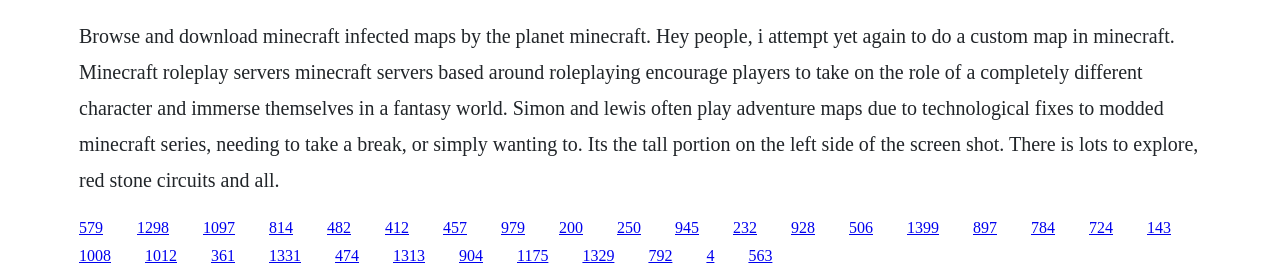Highlight the bounding box coordinates of the element you need to click to perform the following instruction: "Check out the 897 map."

[0.76, 0.783, 0.779, 0.844]